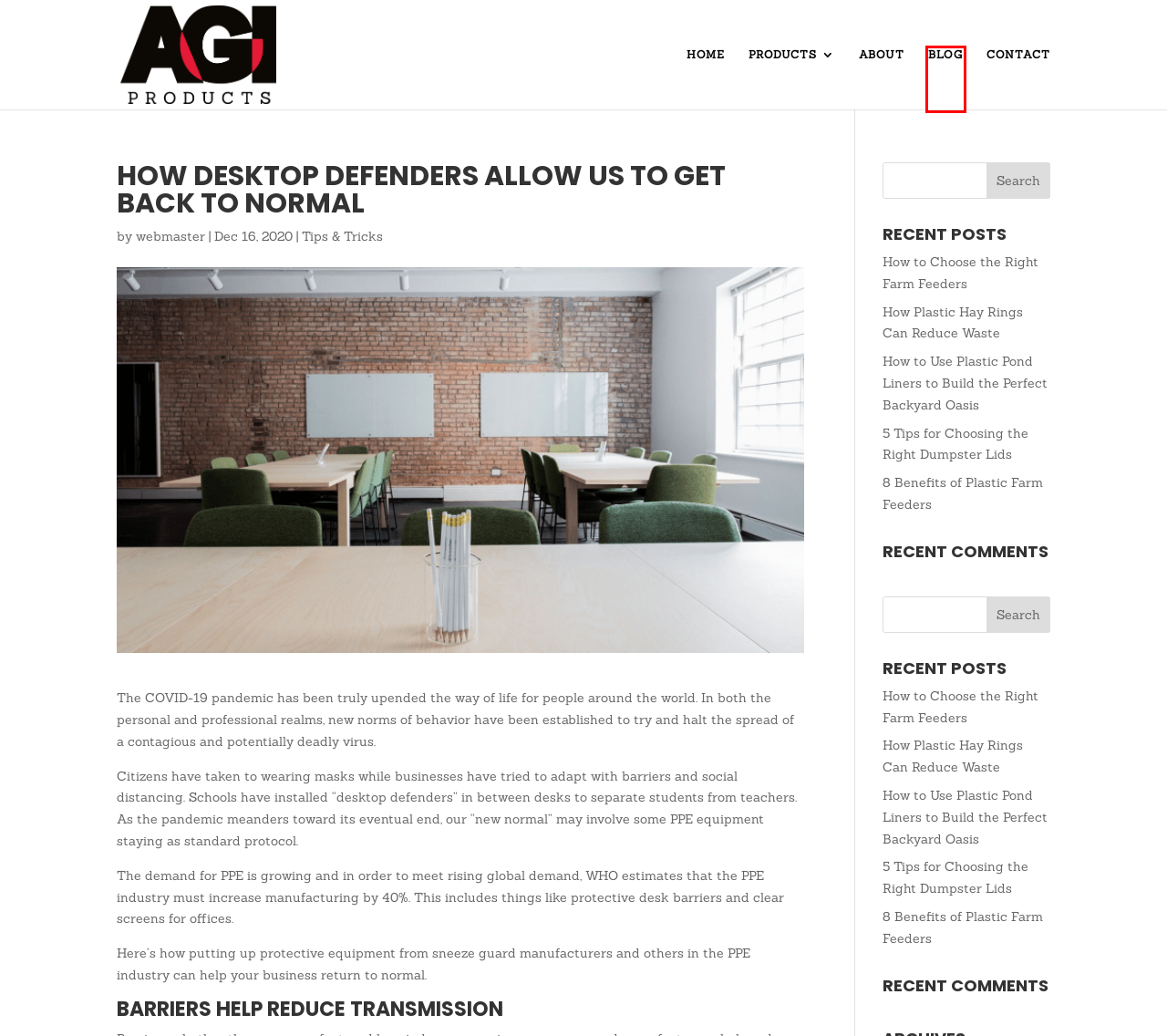Given a screenshot of a webpage with a red bounding box around a UI element, please identify the most appropriate webpage description that matches the new webpage after you click on the element. Here are the candidates:
A. 5 Tips for Choosing the Right Dumpster Lids - AGI Products
B. Blog - AGI Products
C. Contact - AGI Products
D. webmaster, Author at AGI Products
E. 8 Benefits of Plastic Farm Feeders - AGI Products
F. About - AGI Products
G. Products - AGI Products
H. How to Choose the Right Farm Feeders - AGI Products

B